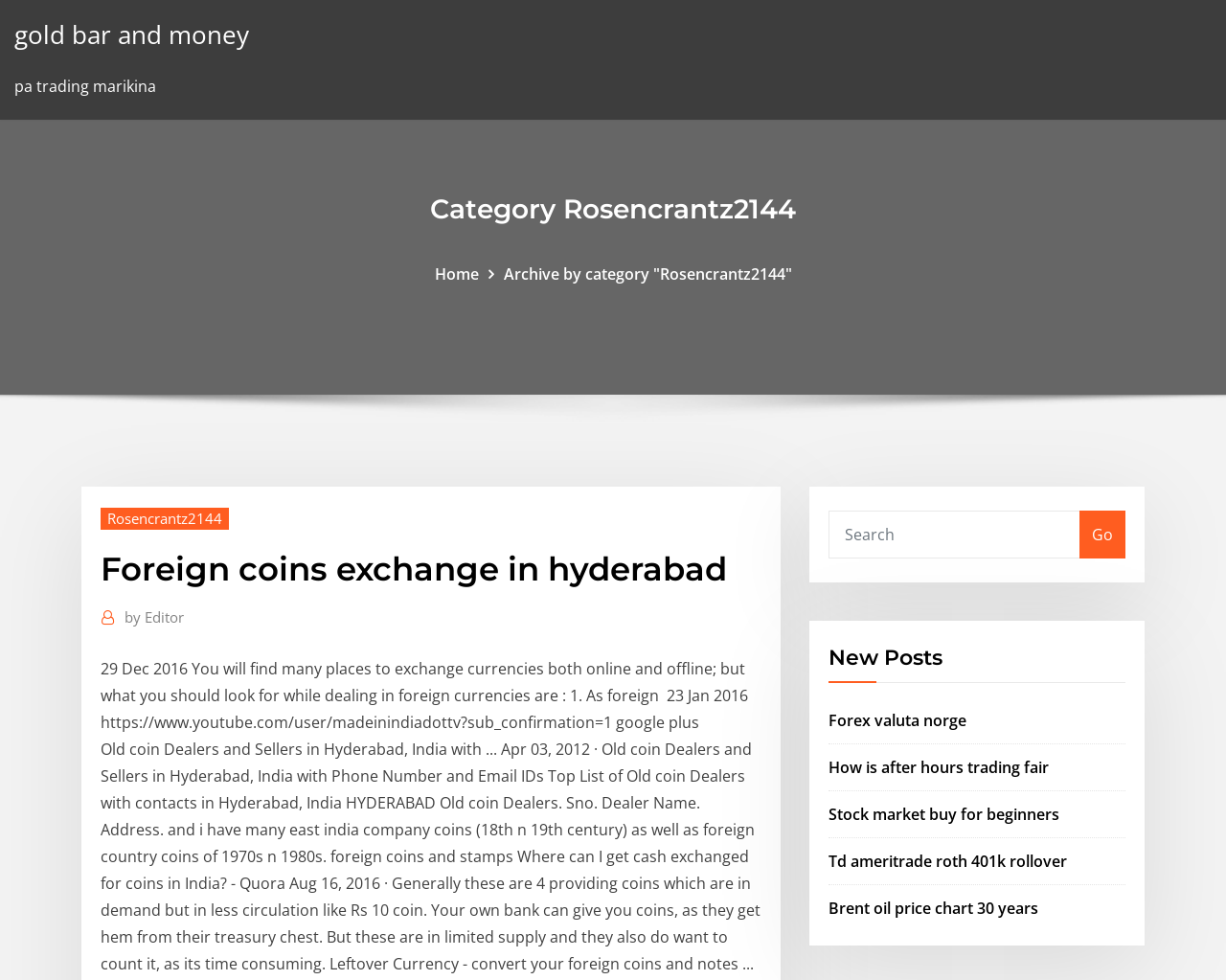Using the details from the image, please elaborate on the following question: How many new posts are there?

I found a heading element 'New Posts' which suggests that there is at least one new post, but I couldn't find any other information about the number of new posts, so I assume there is only one.